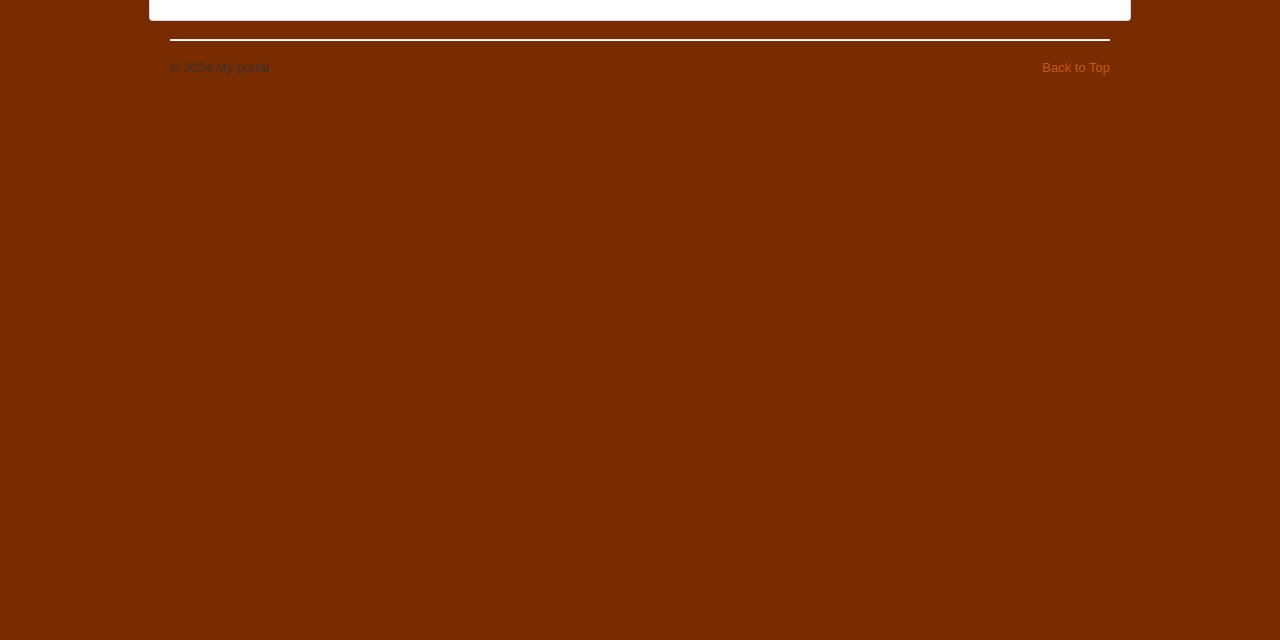Identify the bounding box of the UI element described as follows: "Back to Top". Provide the coordinates as four float numbers in the range of 0 to 1 [left, top, right, bottom].

[0.814, 0.094, 0.867, 0.117]